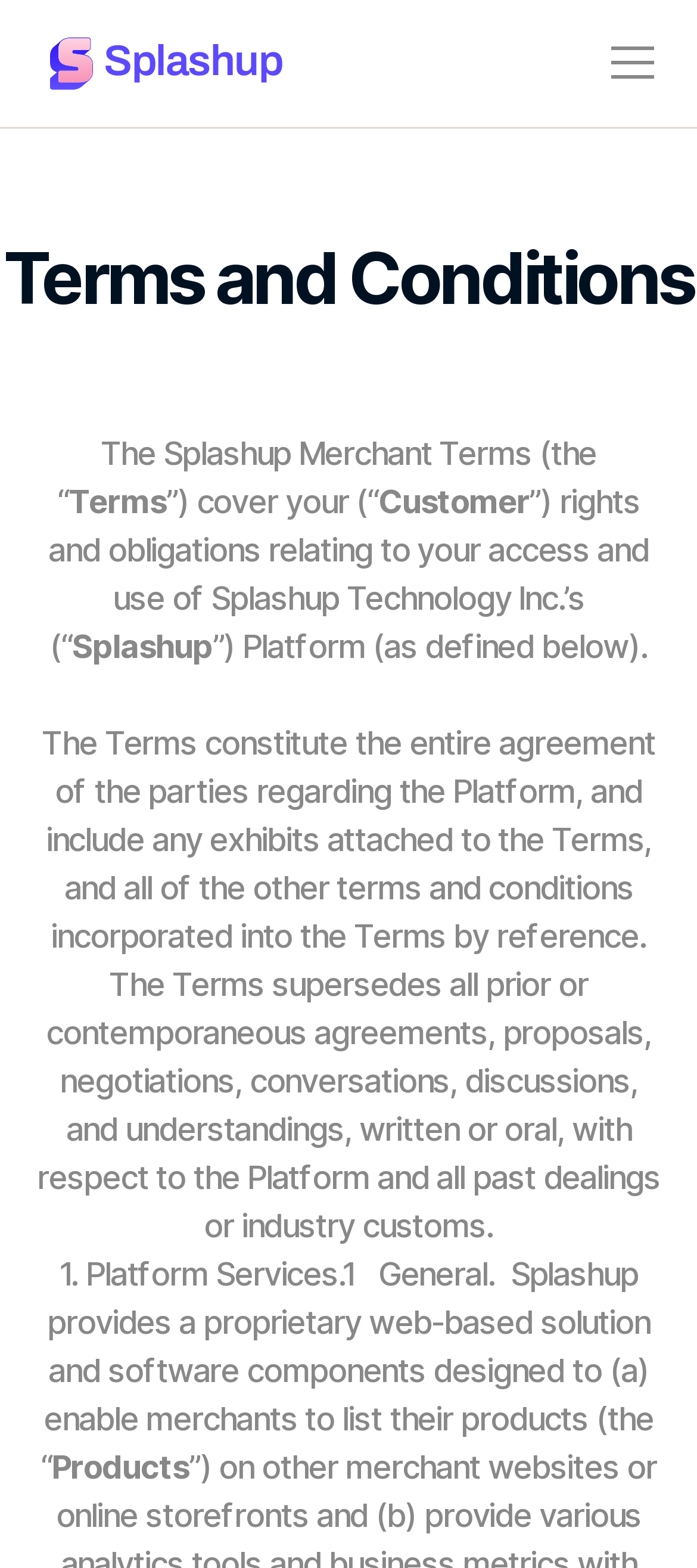Find and extract the text of the primary heading on the webpage.

Let's grow together, faster!